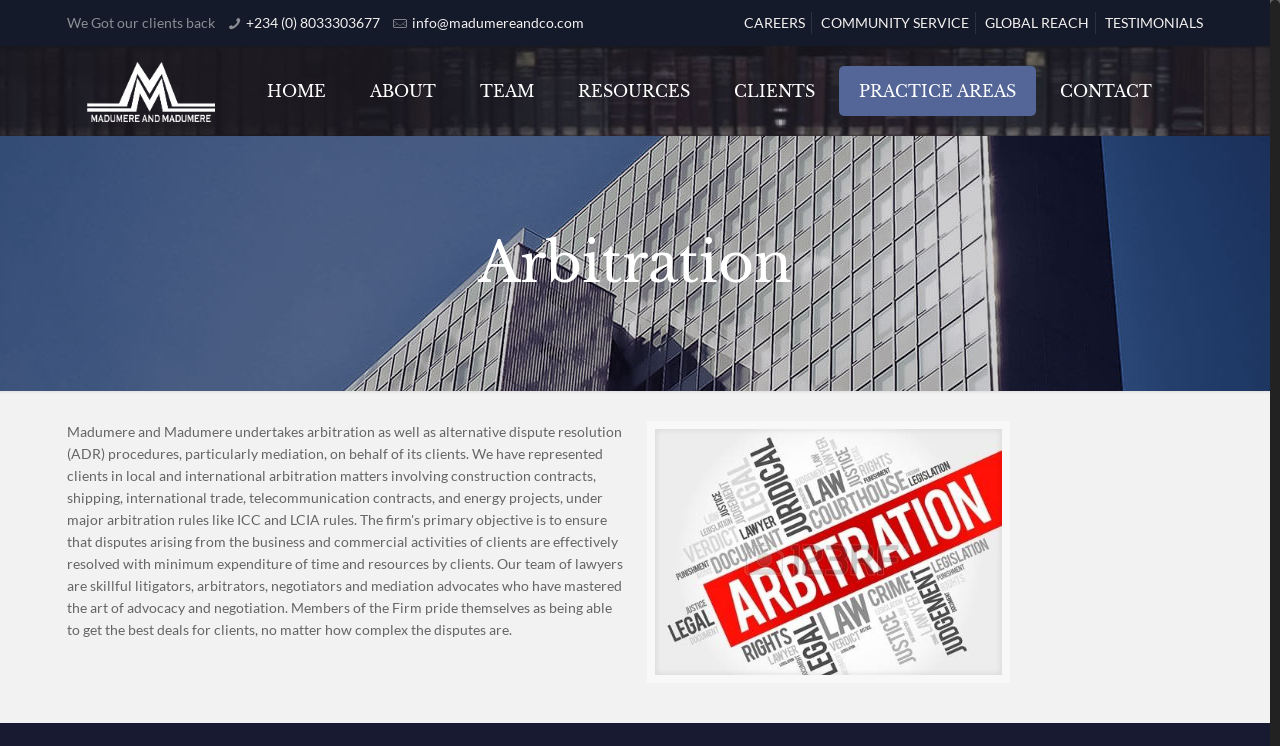What is the phone number on the webpage?
Please use the image to deliver a detailed and complete answer.

I found the phone number by looking at the links on the top of the webpage, and one of them is a phone number in the format of '+234 (0) 8033303677'.